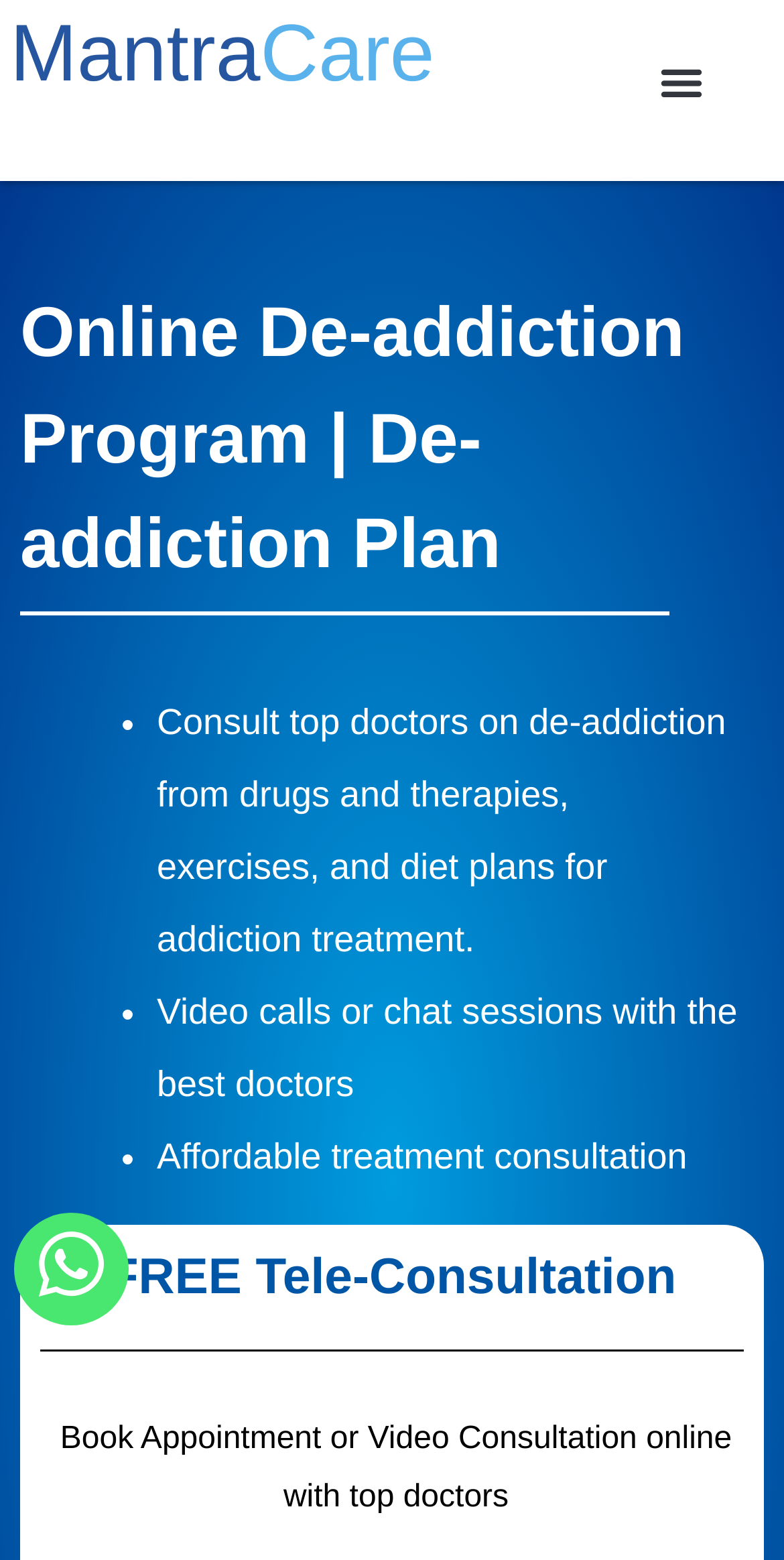Present a detailed account of what is displayed on the webpage.

The webpage is about an online de-addiction program offered by MantraCare. At the top left, there is a link to the MantraCare website. Next to it, on the top right, is a menu toggle button. Below the top section, there is a heading that reads "Online De-addiction Program | De-addiction Plan". 

Under this heading, there are three bullet points that describe the program. The first bullet point explains that the program offers consultations with top doctors on de-addiction from drugs and therapies, exercises, and diet plans for addiction treatment. The second bullet point mentions video calls or chat sessions with the best doctors. The third bullet point highlights the affordability of the treatment consultation.

Further down, there is another heading that reads "FREE Tele-Consultation". Below this heading, there is a paragraph that instructs users to book an appointment or video consultation online with top doctors.